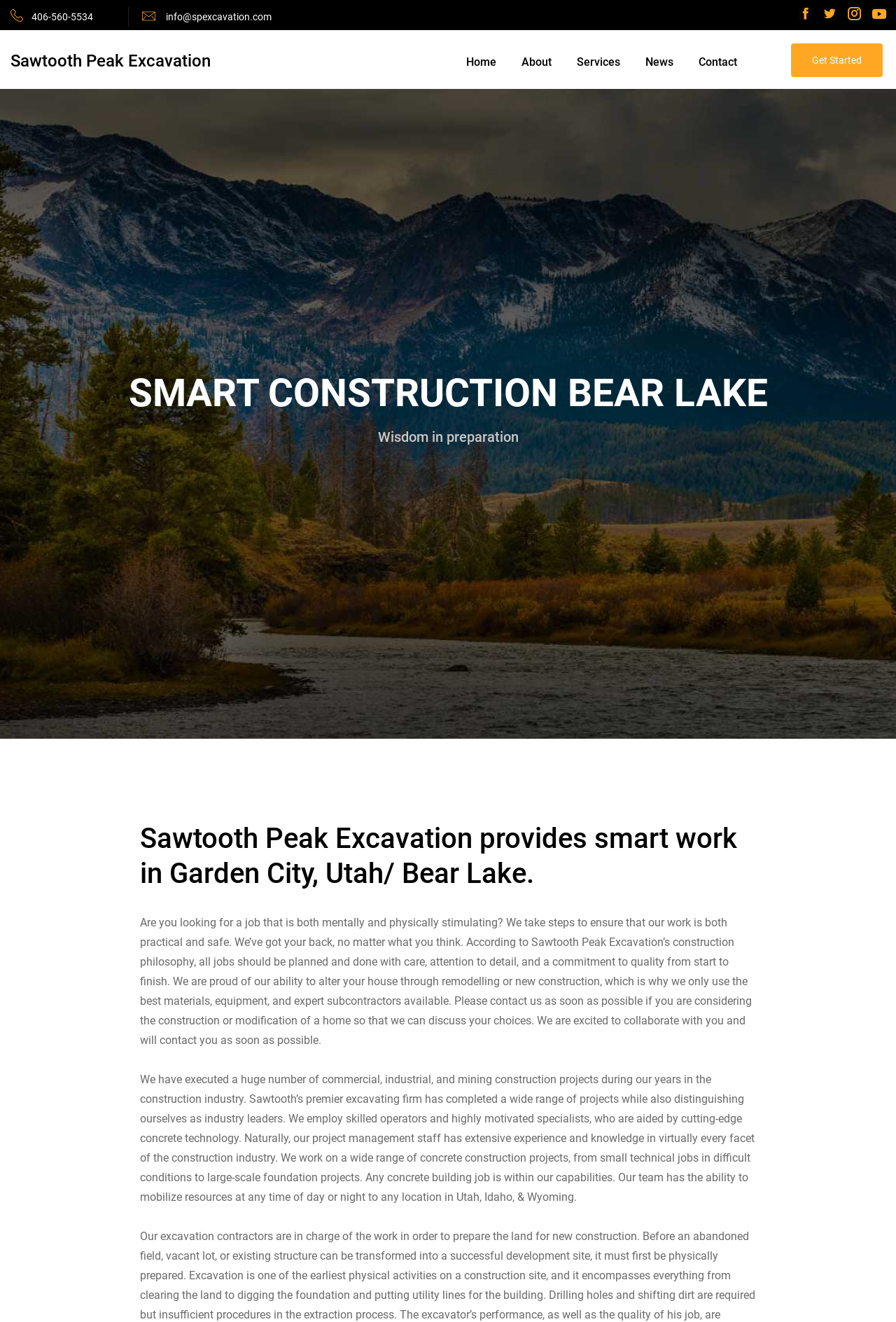What is the phone number of Sawtooth Peak Excavation?
Answer with a single word or phrase by referring to the visual content.

406-560-5534